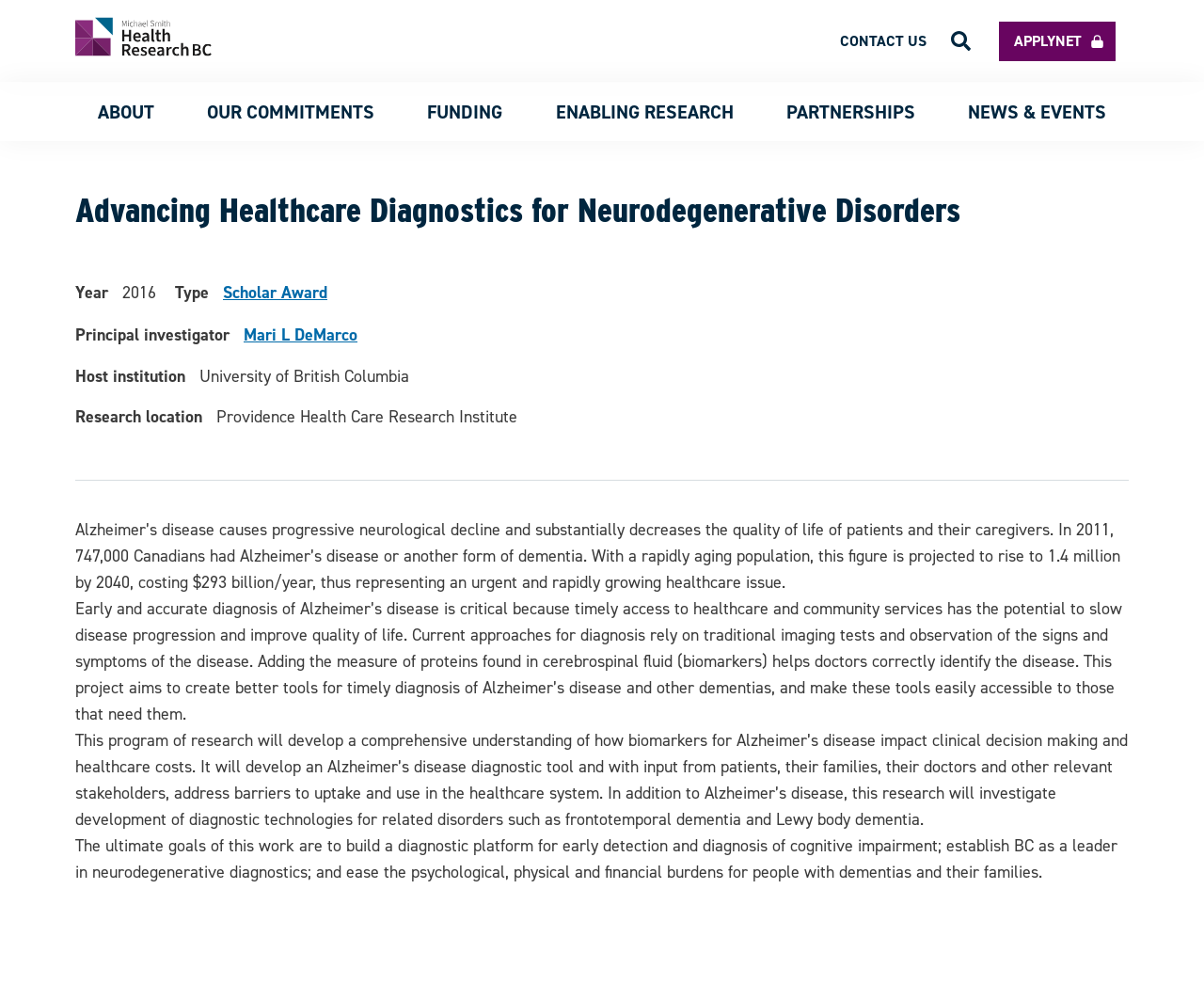Locate the bounding box coordinates of the element that should be clicked to fulfill the instruction: "Click the Scholar Award link".

[0.185, 0.286, 0.272, 0.309]